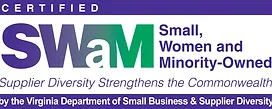Give a one-word or short-phrase answer to the following question: 
What is the purpose of supplier diversity?

to support the economy